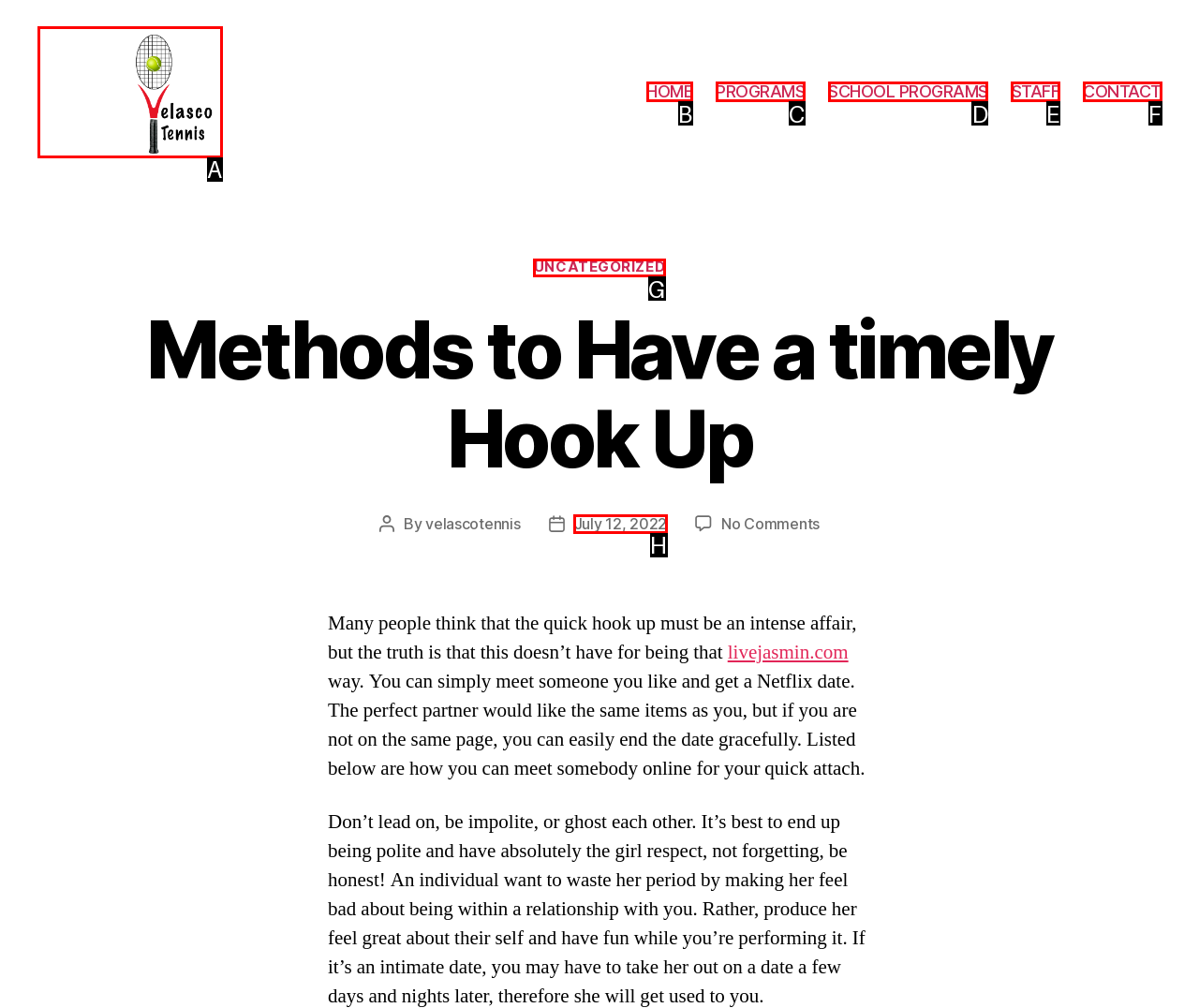Select the correct option from the given choices to perform this task: read about uncategorized posts. Provide the letter of that option.

G